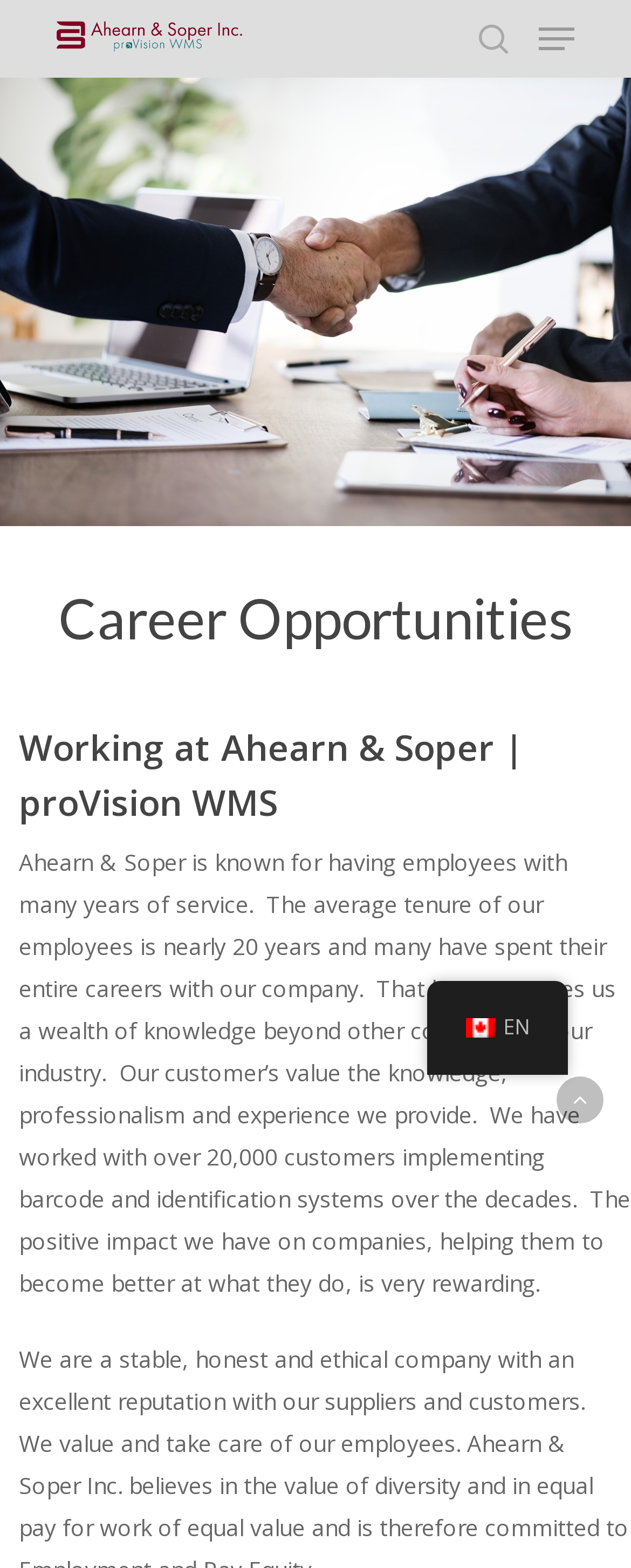Give a one-word or short phrase answer to the question: 
What is the language of the webpage?

English (Canada)